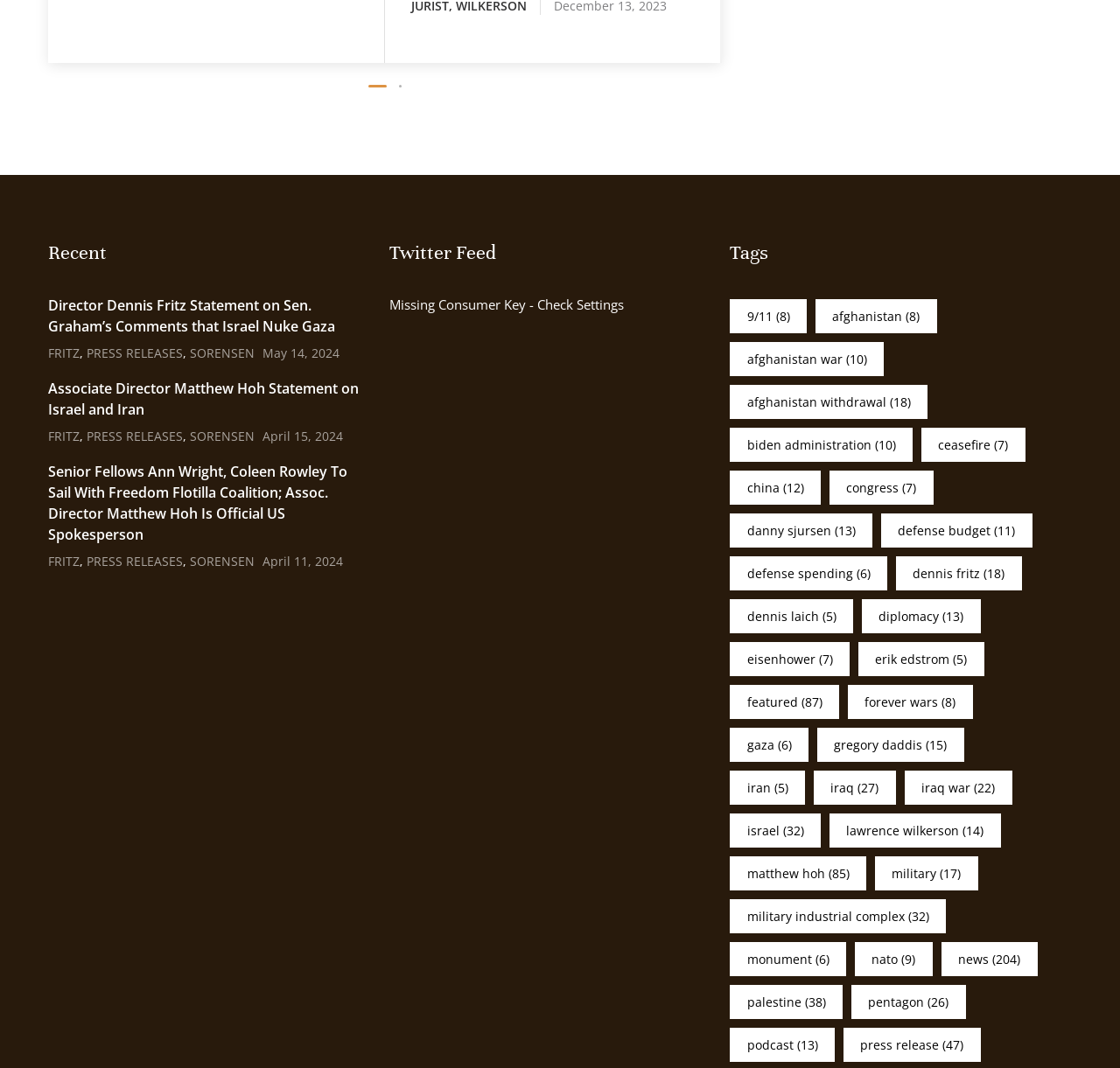Identify the bounding box for the UI element described as: "Erik Edstrom (5)". Ensure the coordinates are four float numbers between 0 and 1, formatted as [left, top, right, bottom].

[0.766, 0.601, 0.879, 0.633]